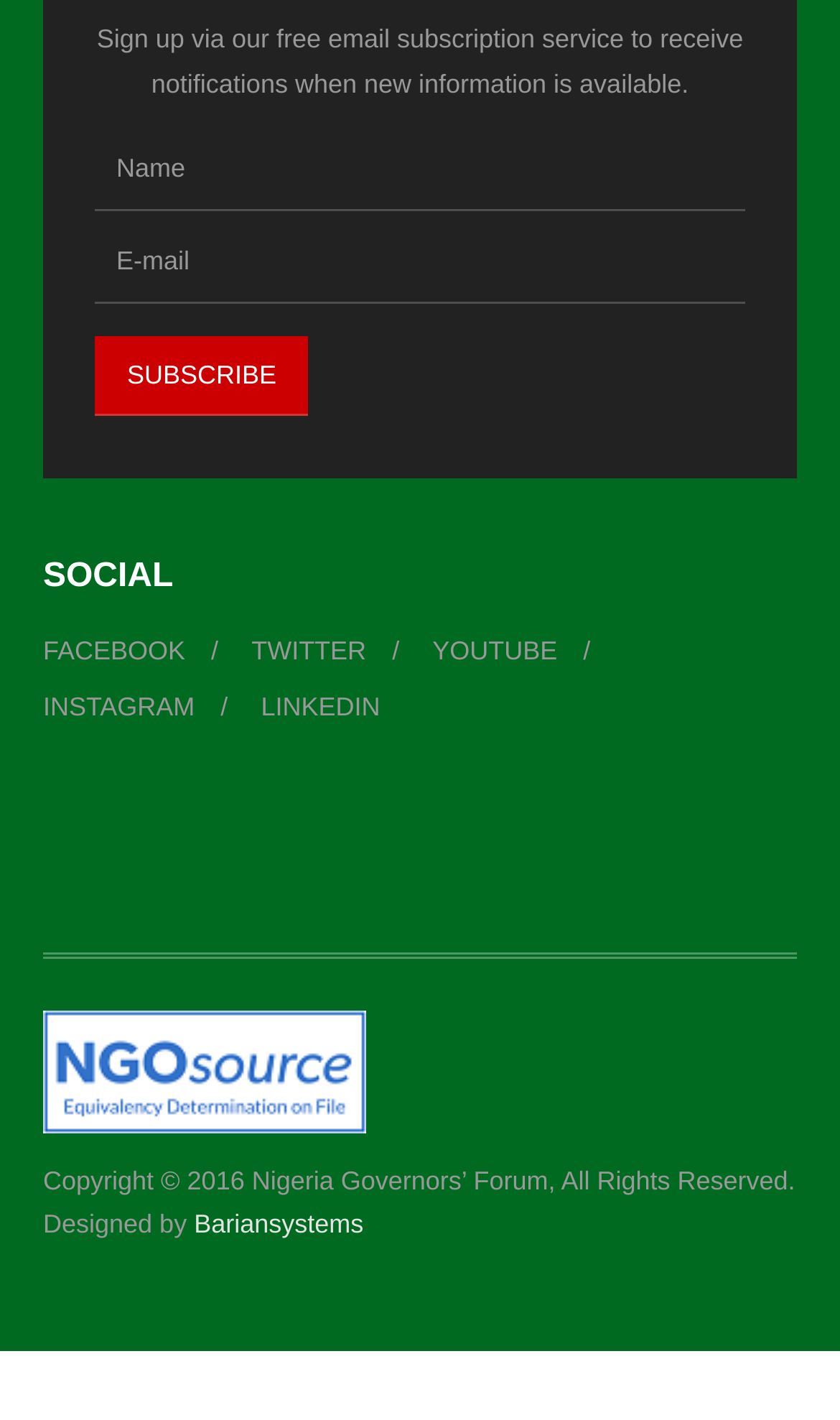Identify the bounding box coordinates of the clickable section necessary to follow the following instruction: "Check NGOsource link". The coordinates should be presented as four float numbers from 0 to 1, i.e., [left, top, right, bottom].

[0.051, 0.743, 0.436, 0.764]